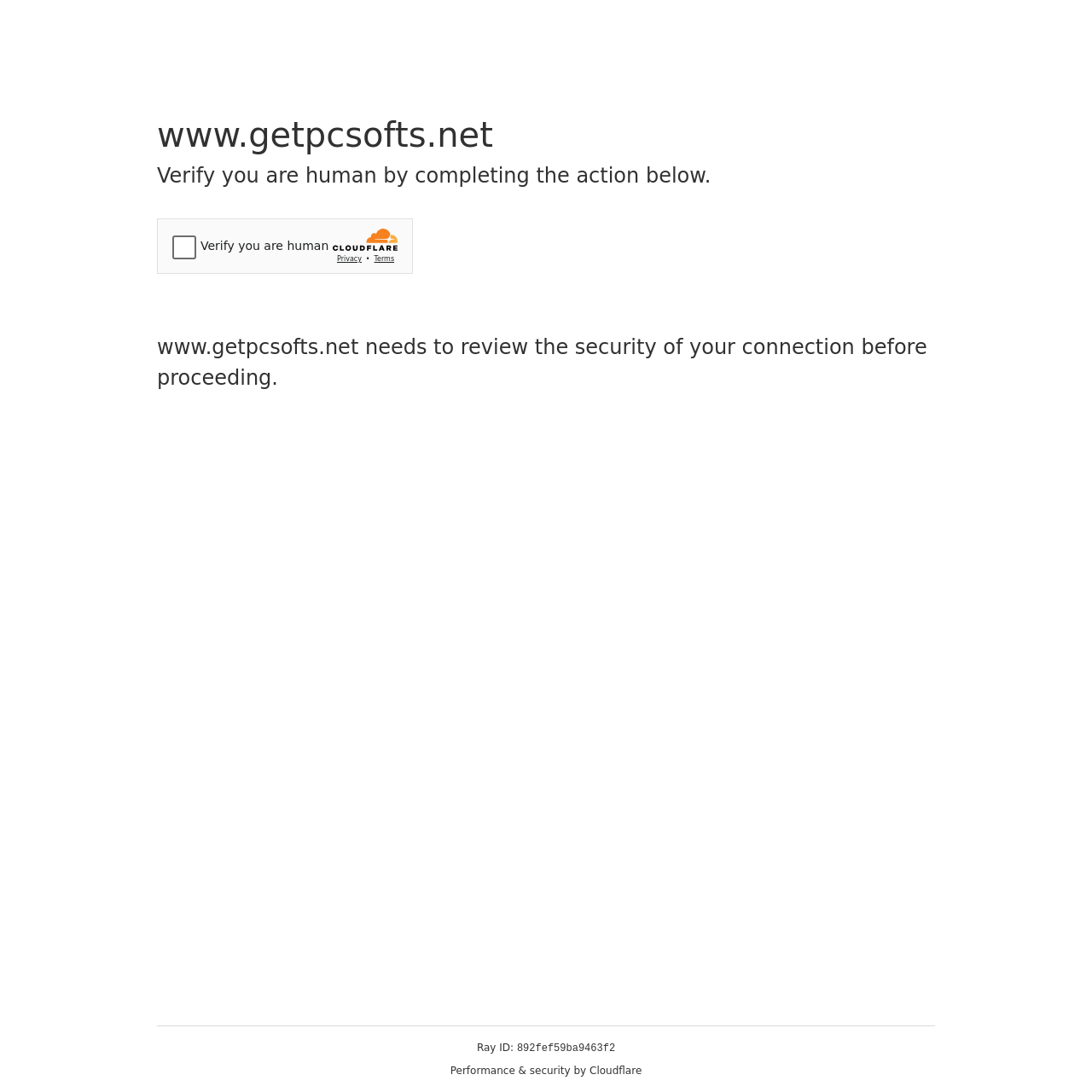What is the ID of the Ray?
Based on the visual content, answer with a single word or a brief phrase.

892fef59ba9463f2